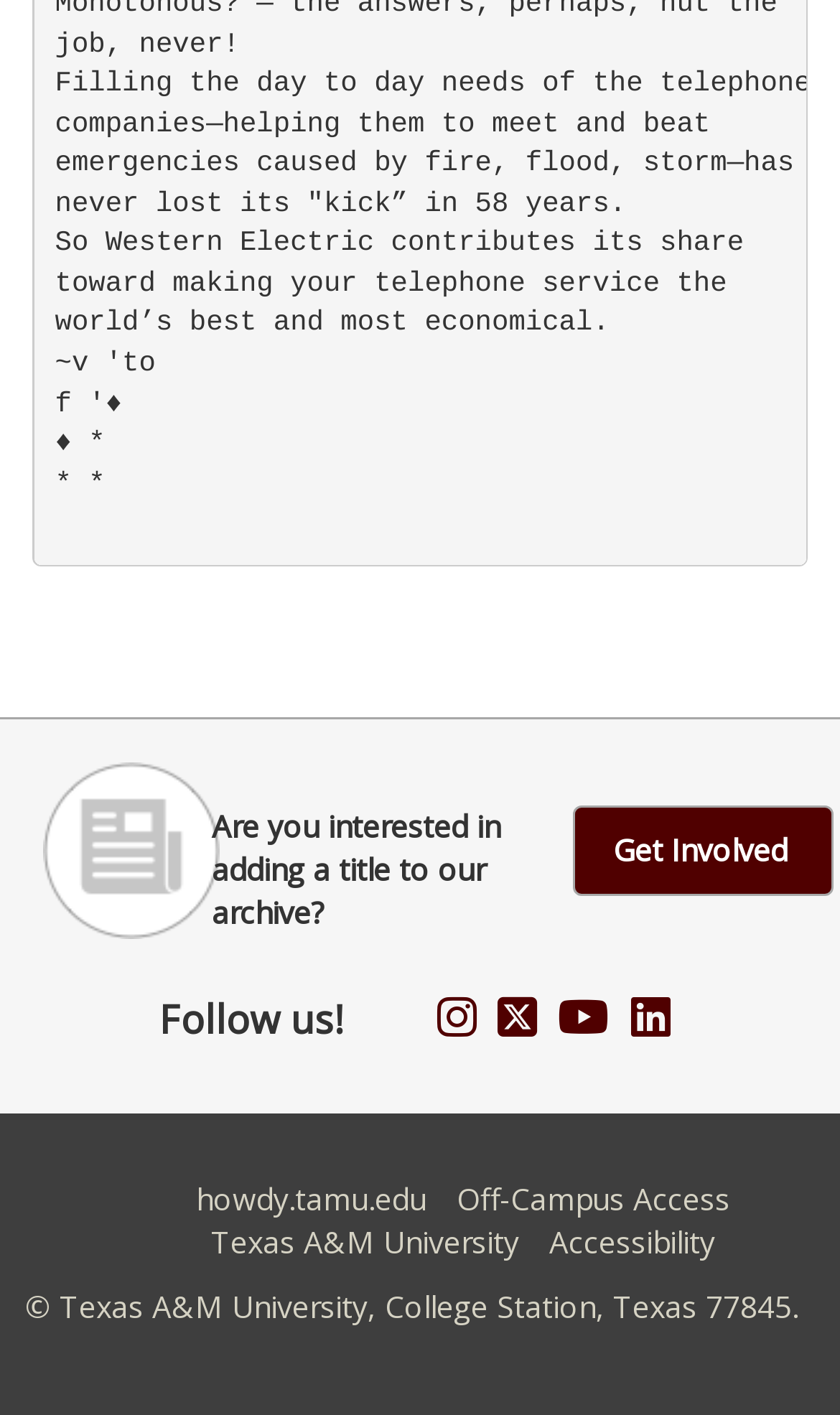Please find the bounding box for the UI component described as follows: "Accessibility".

[0.654, 0.864, 0.851, 0.892]